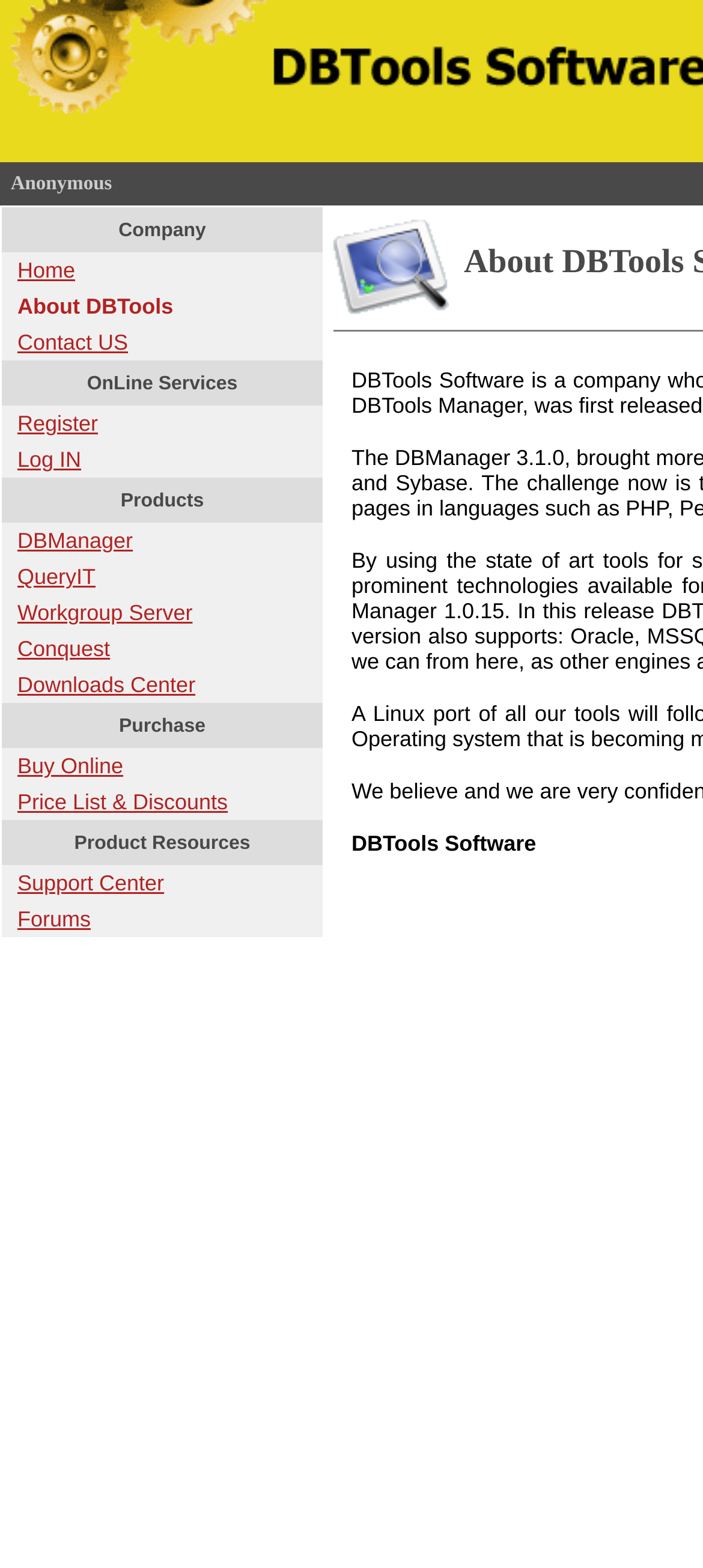Point out the bounding box coordinates of the section to click in order to follow this instruction: "Go to About DBTools".

[0.003, 0.184, 0.459, 0.207]